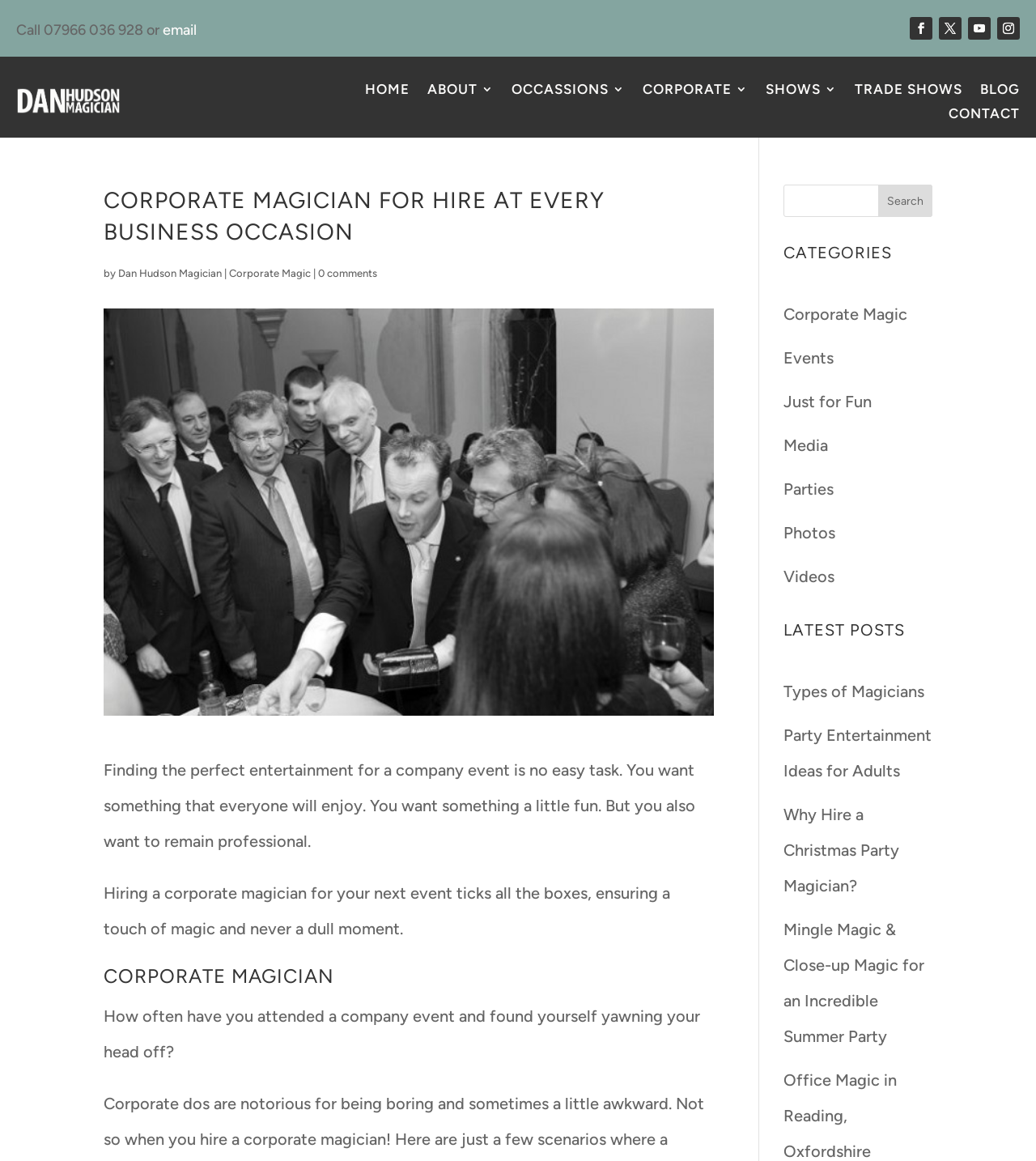Identify the bounding box coordinates of the specific part of the webpage to click to complete this instruction: "Read about corporate magic".

[0.221, 0.23, 0.3, 0.241]